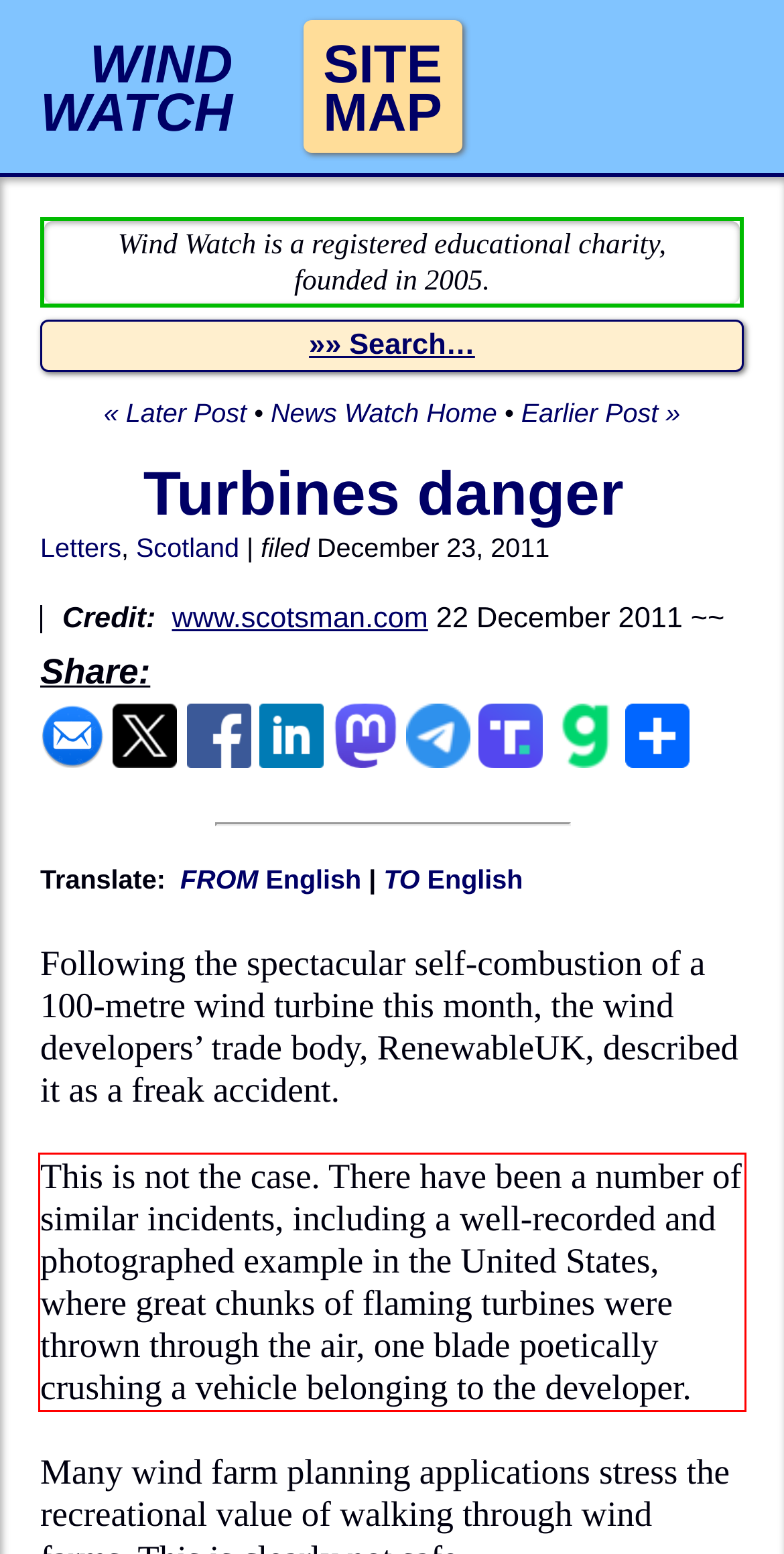Given a screenshot of a webpage, identify the red bounding box and perform OCR to recognize the text within that box.

This is not the case. There have been a number of similar incidents, including a well-recorded and photographed example in the United States, where great chunks of flaming turbines were thrown through the air, one blade poetically crushing a vehicle belonging to the developer.